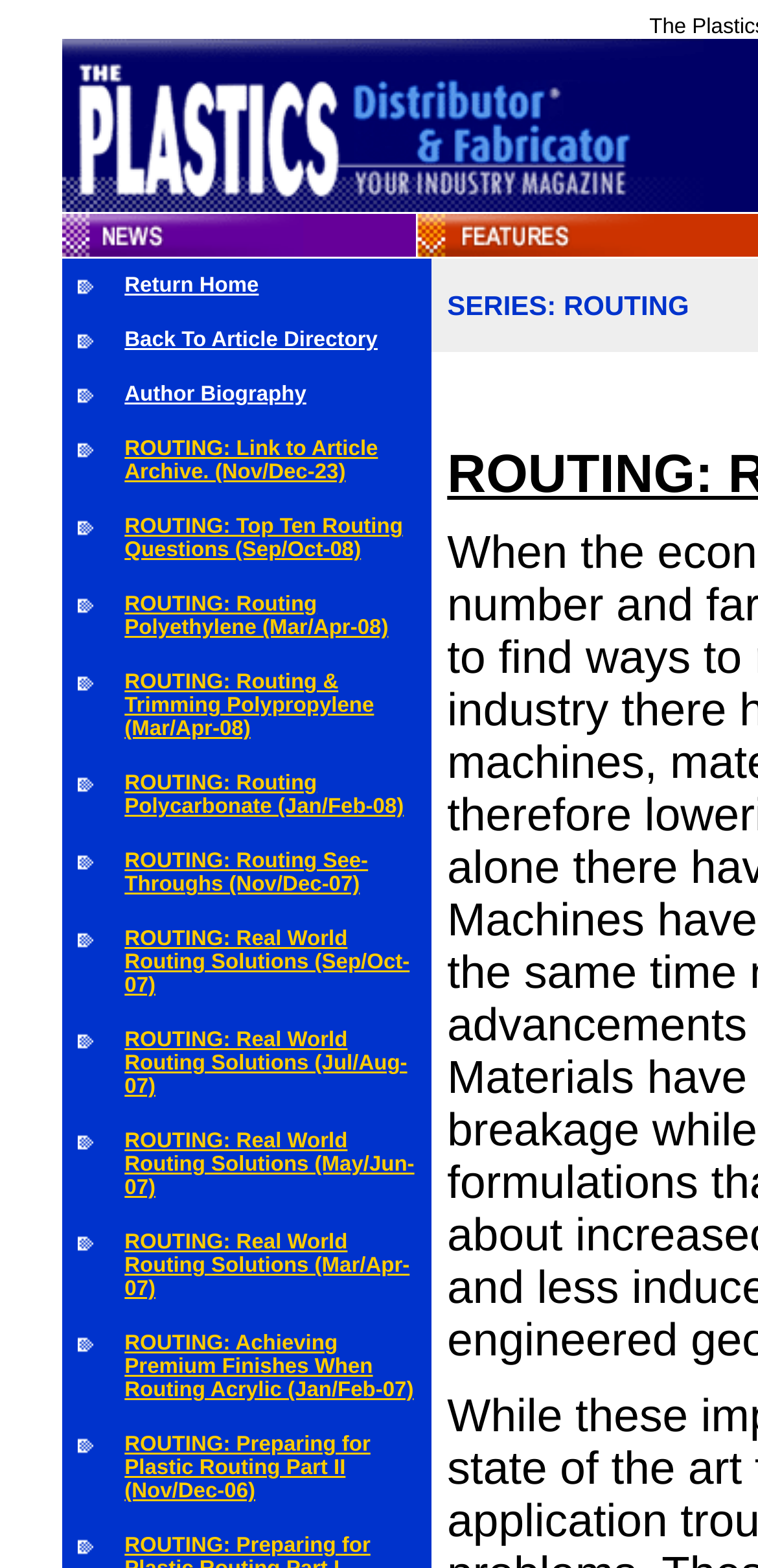Offer a meticulous description of the webpage's structure and content.

This webpage appears to be an article directory for a plastics industry magazine. At the top, there is a link to "The Plastics Distributor and Fabricator, Your Industry Magazine" accompanied by an image. Below this, there is a table with two columns, labeled "News" and "Features", each with a corresponding image.

The main content of the page is a list of article links, organized into rows with a grid-like structure. Each row contains two cells, with the left cell being empty and the right cell containing a link to an article. The articles are all related to plastic routing and are dated from 2006 to 2008. There are 12 rows in total, with each row containing a link to a different article.

The article links are titled with descriptive phrases, such as "ROUTING: Reduce Routing Cost$", "ROUTING: Top Ten Routing Questions", and "ROUTING: Achieving Premium Finishes When Routing Acrylic". The links are positioned in the middle of the page, with a consistent layout throughout.

In addition to the article links, there are three other links at the top of the page: "Return Home", "Back To Article Directory", and "Author Biography". These links are positioned above the article list and are likely used for navigation.